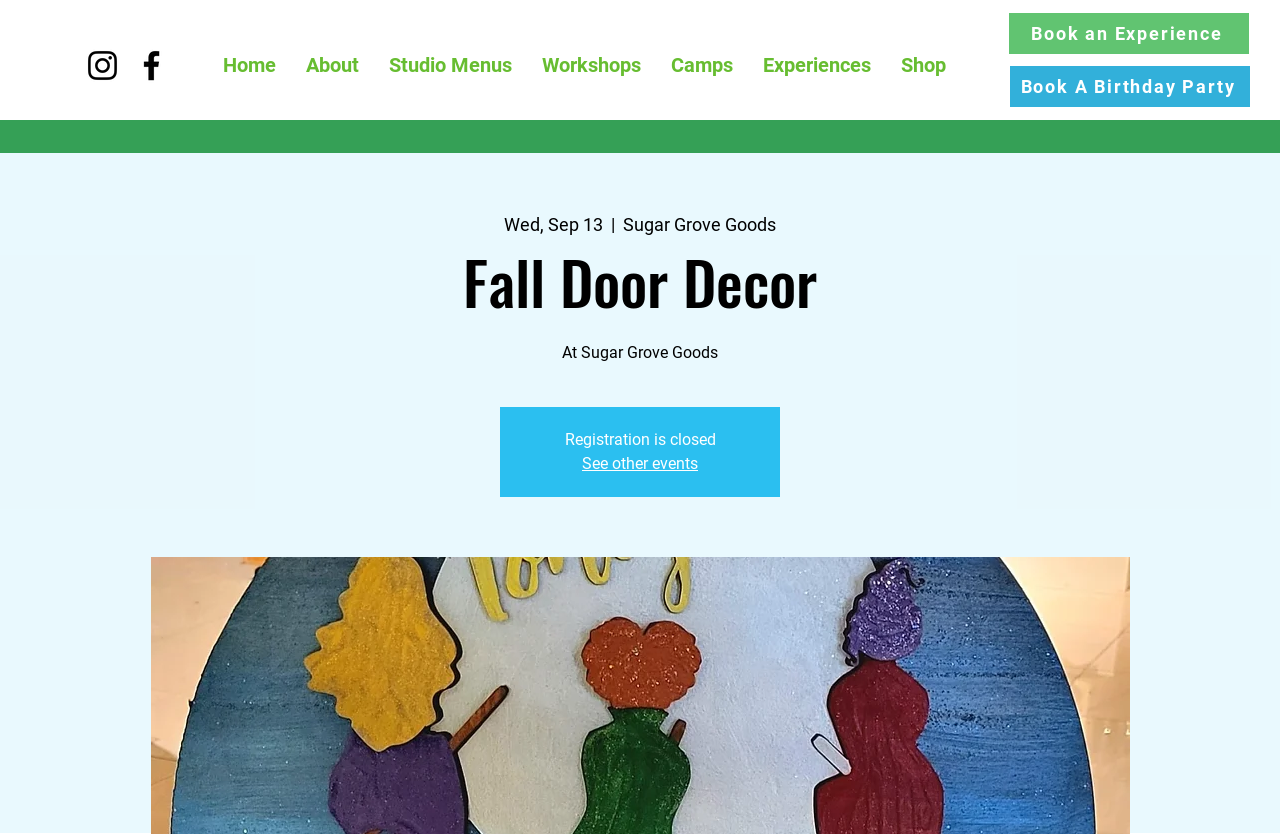Find the main header of the webpage and produce its text content.

Fall Door Decor